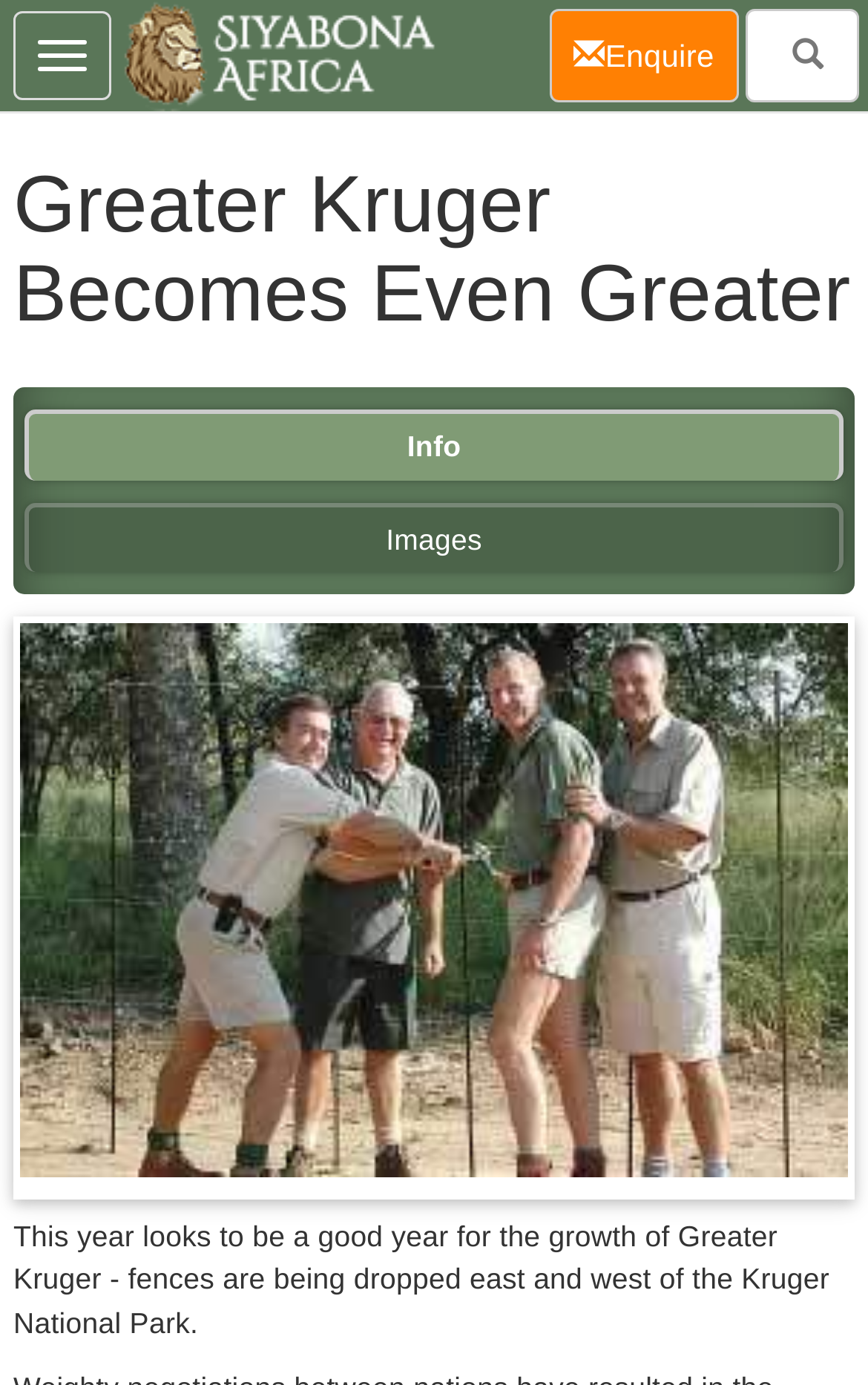Locate the bounding box of the UI element based on this description: "Enquire(current)". Provide four float numbers between 0 and 1 as [left, top, right, bottom].

[0.633, 0.006, 0.851, 0.073]